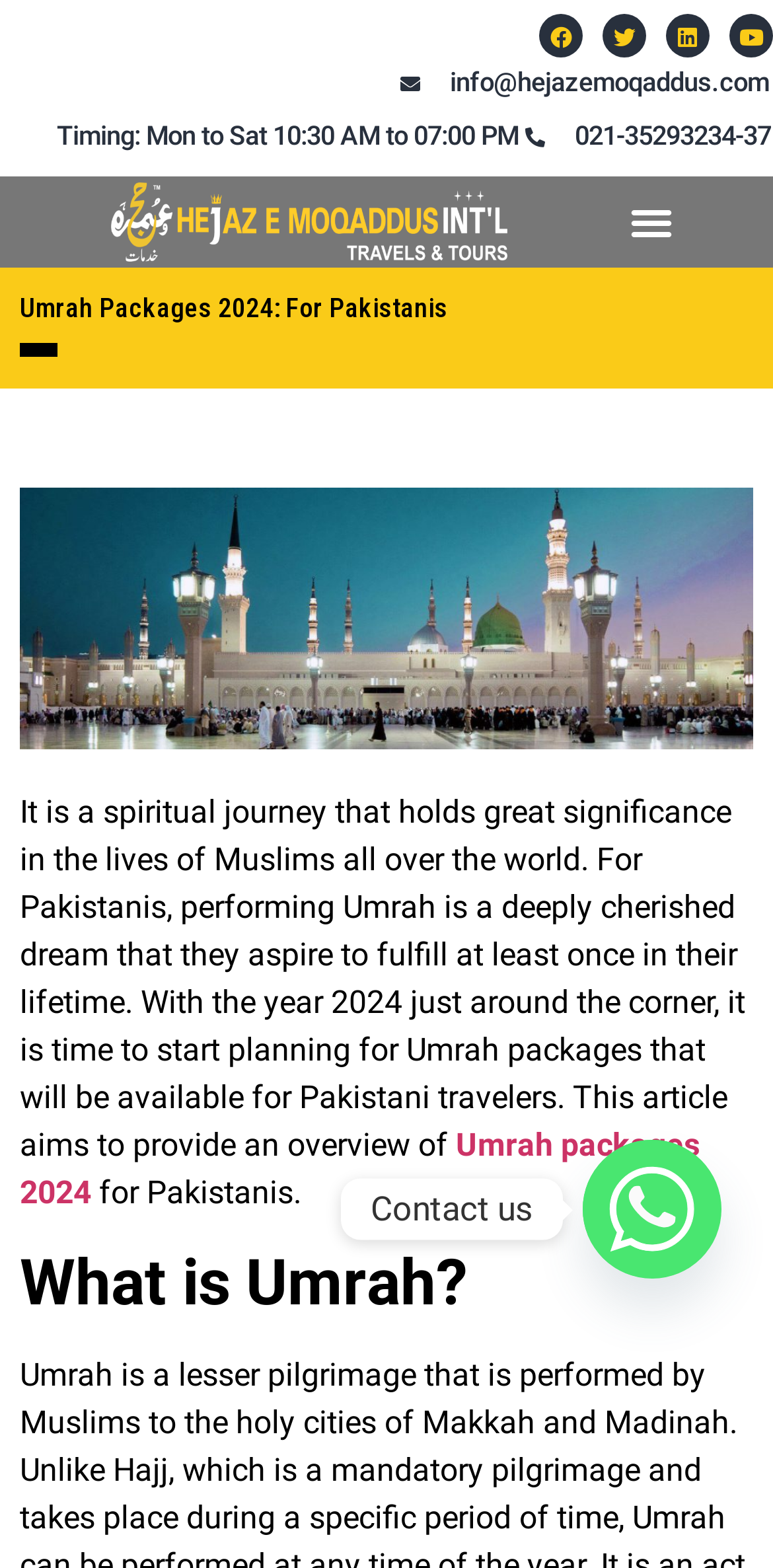Determine the main heading text of the webpage.

Umrah Packages 2024: For Pakistanis